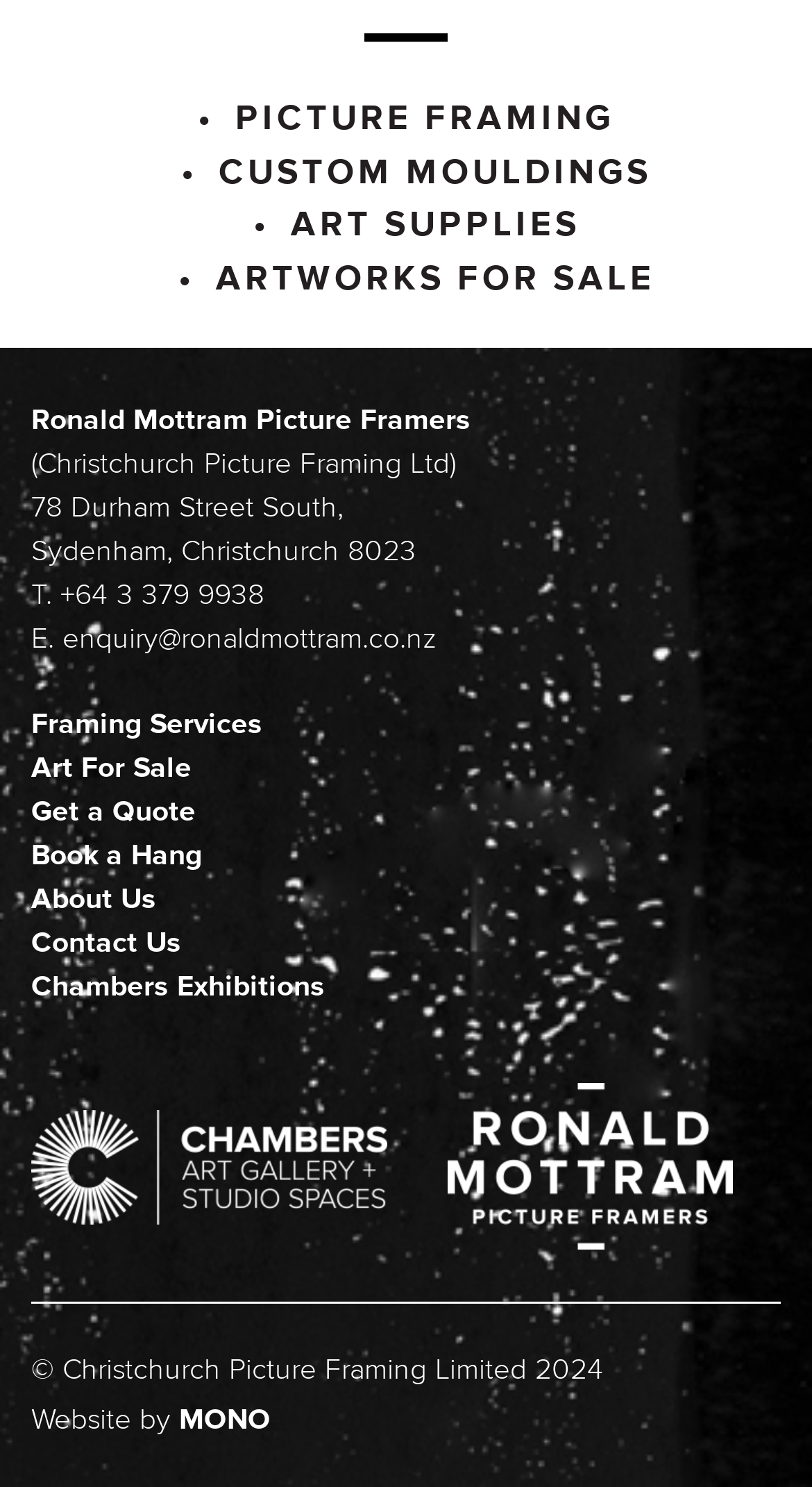Determine the bounding box coordinates of the region that needs to be clicked to achieve the task: "Visit the 'About Us' page".

[0.038, 0.593, 0.192, 0.618]